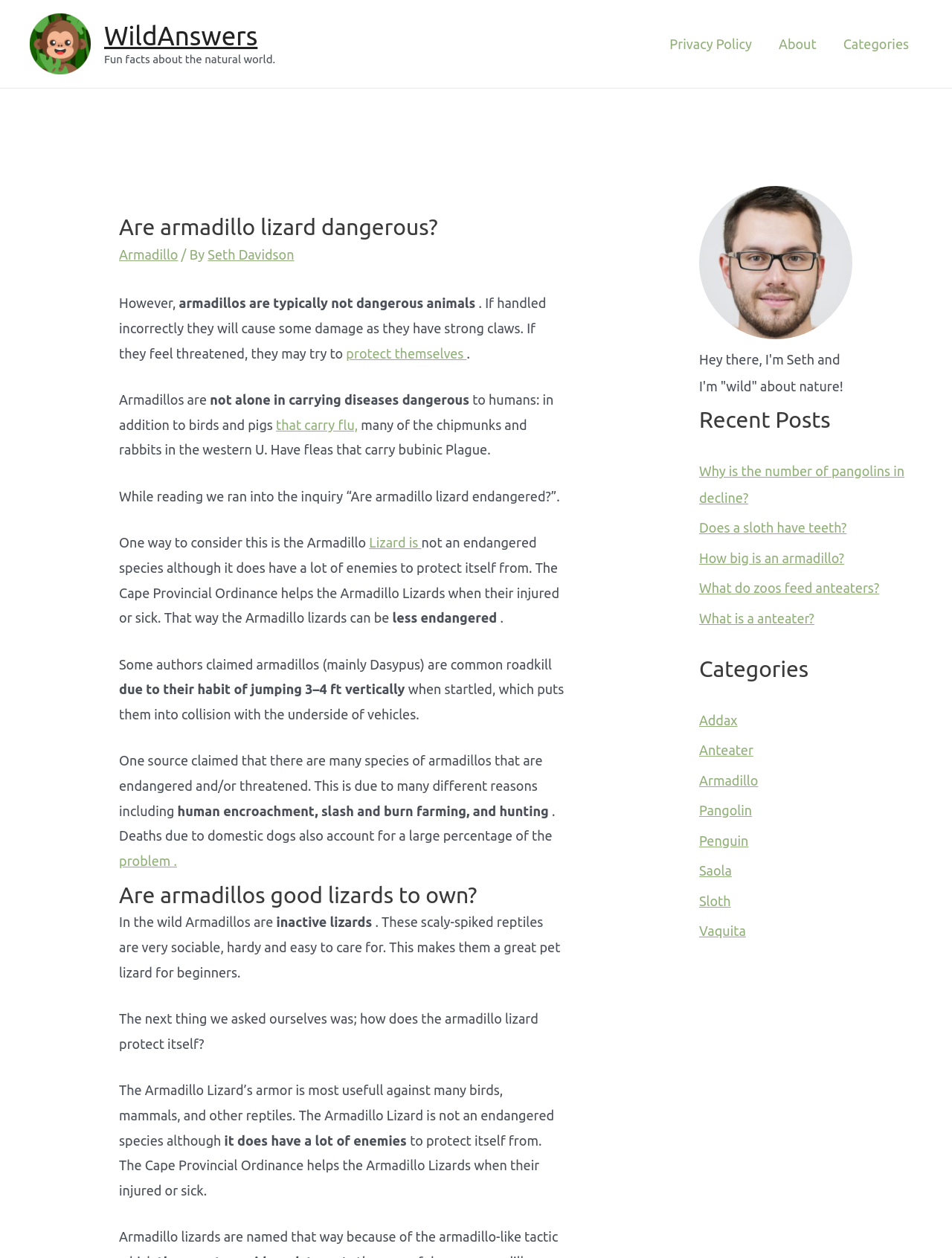What is a common cause of death for armadillos?
Please respond to the question thoroughly and include all relevant details.

The article mentions that deaths due to domestic dogs account for a large percentage of the problem faced by armadillos, indicating that domestic dogs are a common cause of death for these animals.